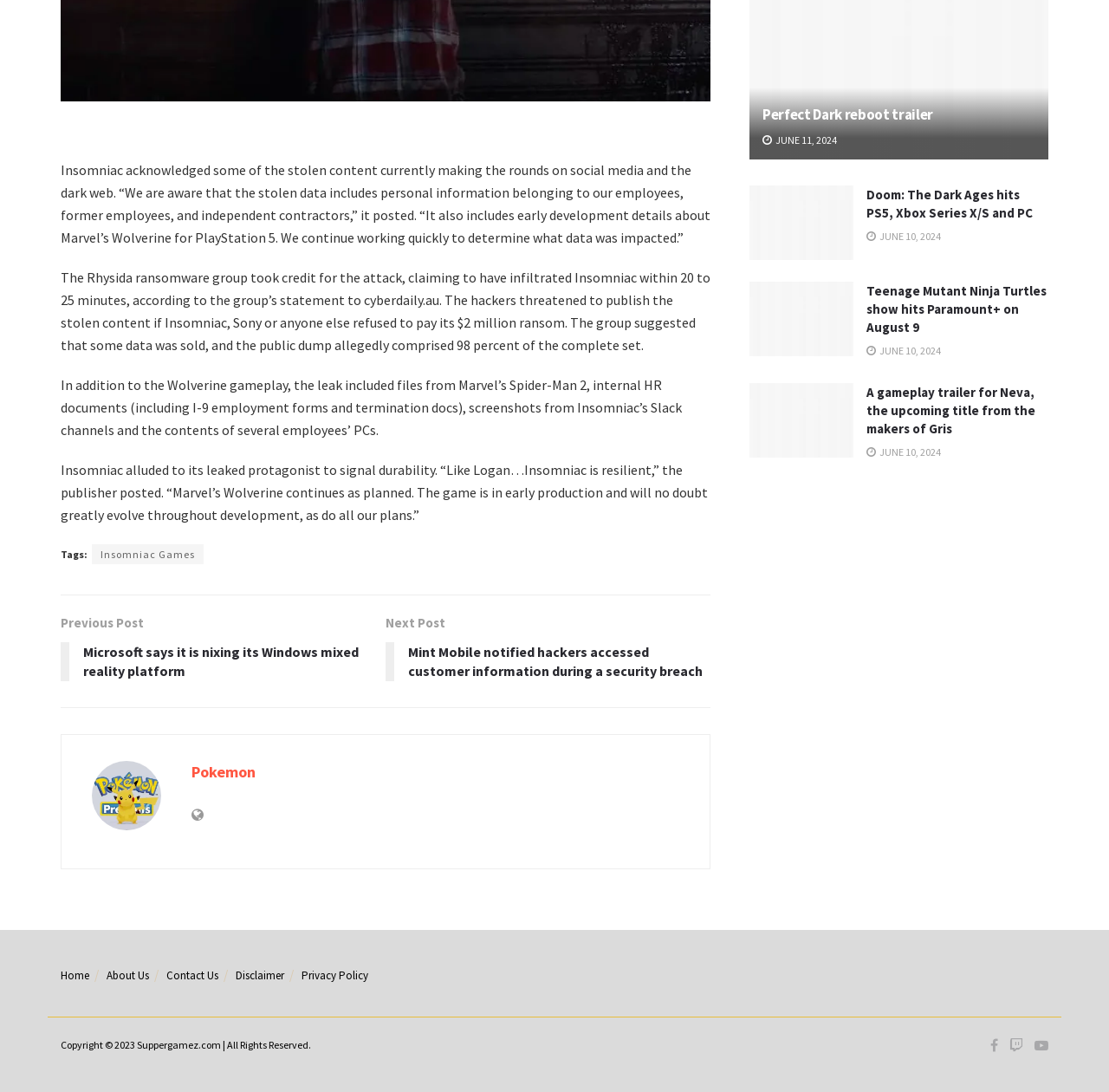Respond with a single word or phrase to the following question: What is the name of the game mentioned in the first paragraph?

Marvel's Wolverine